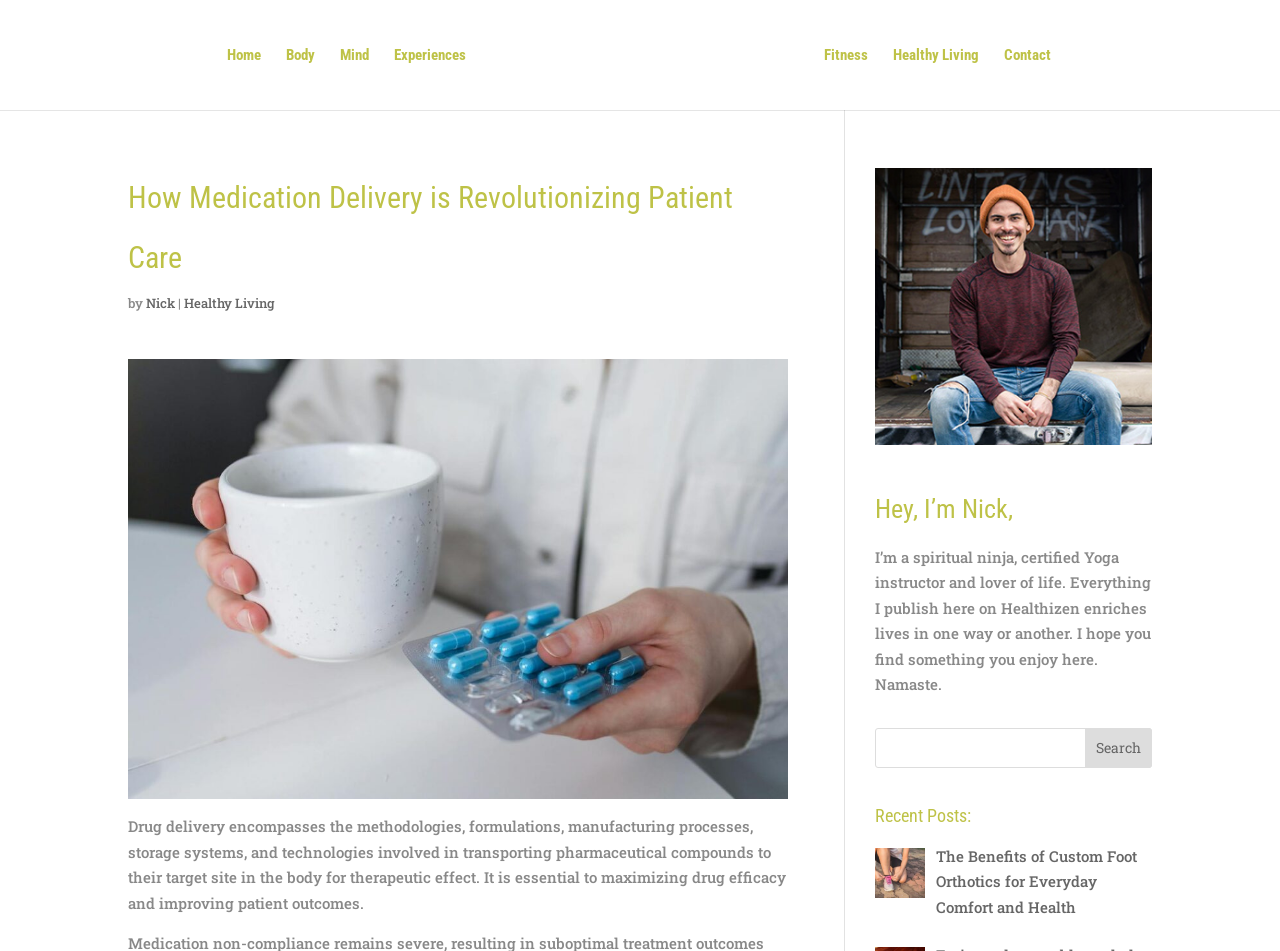Find the bounding box coordinates of the area to click in order to follow the instruction: "Click on the Home link".

[0.177, 0.05, 0.204, 0.116]